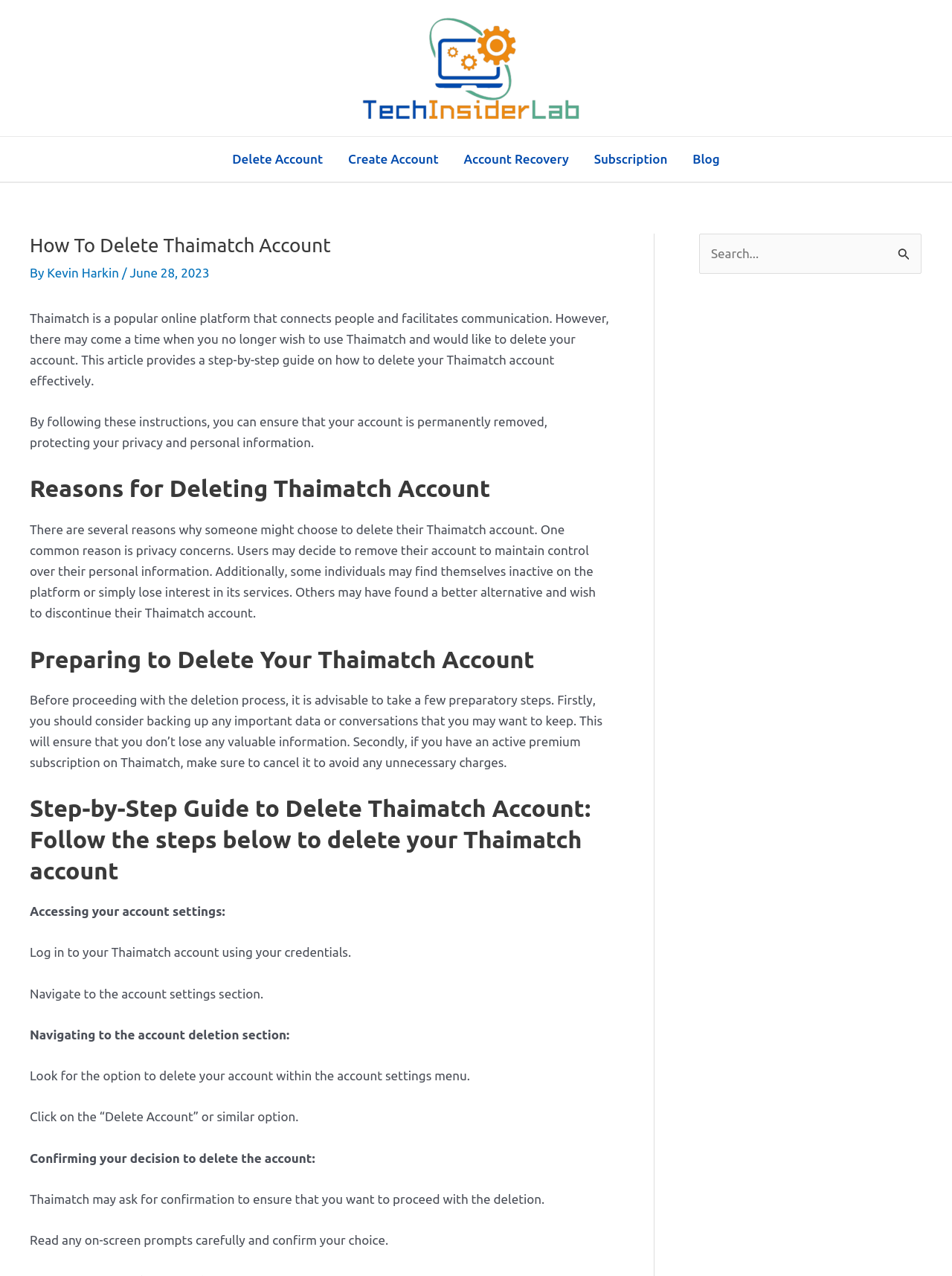Determine the heading of the webpage and extract its text content.

How To Delete Thaimatch Account